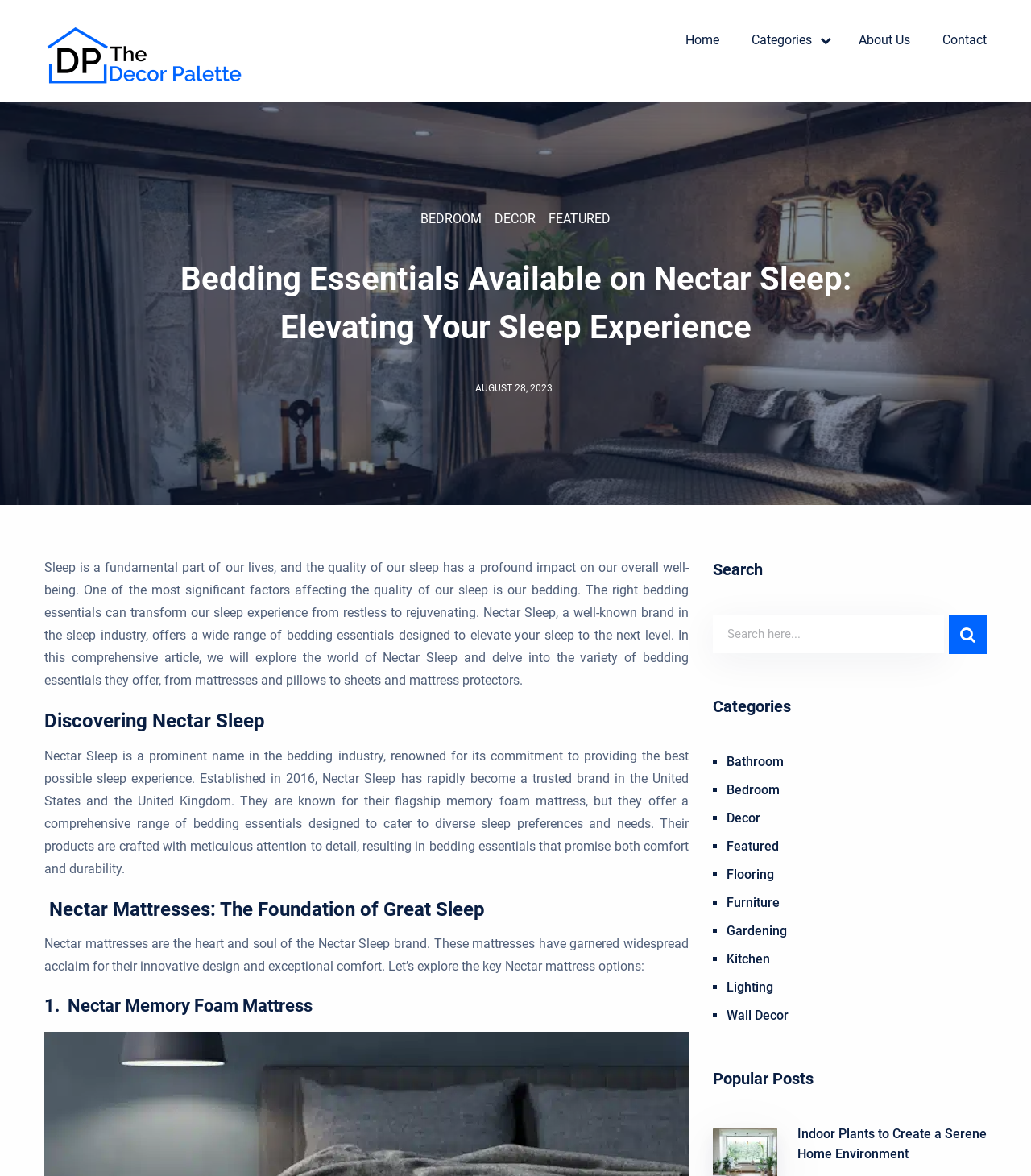Please provide a detailed answer to the question below by examining the image:
What is the name of the website?

The name of the website can be found in the heading element at the top of the webpage, which reads 'The Decor Palette'.